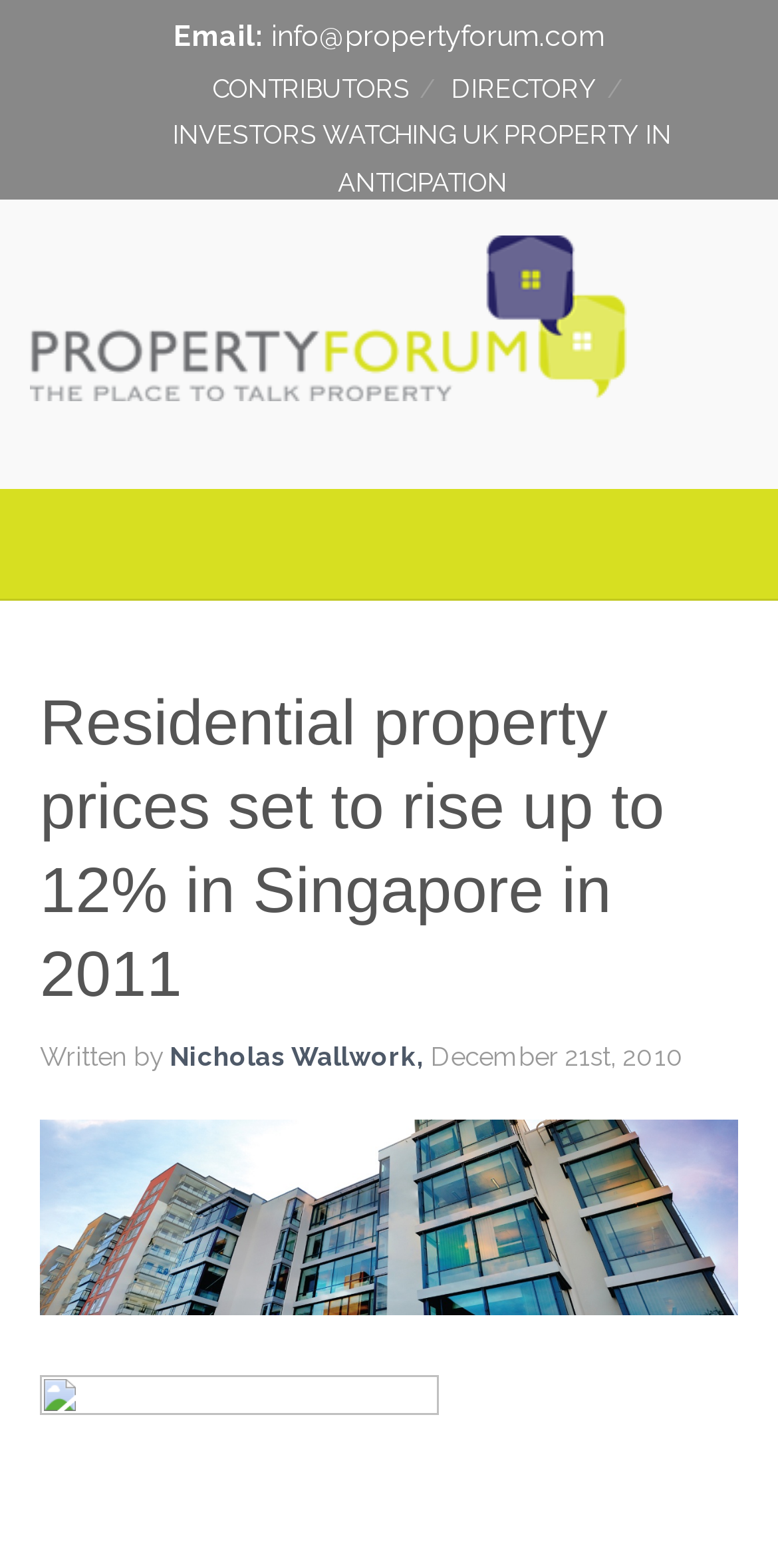Who wrote the article?
Based on the image, respond with a single word or phrase.

Nicholas Wallwork